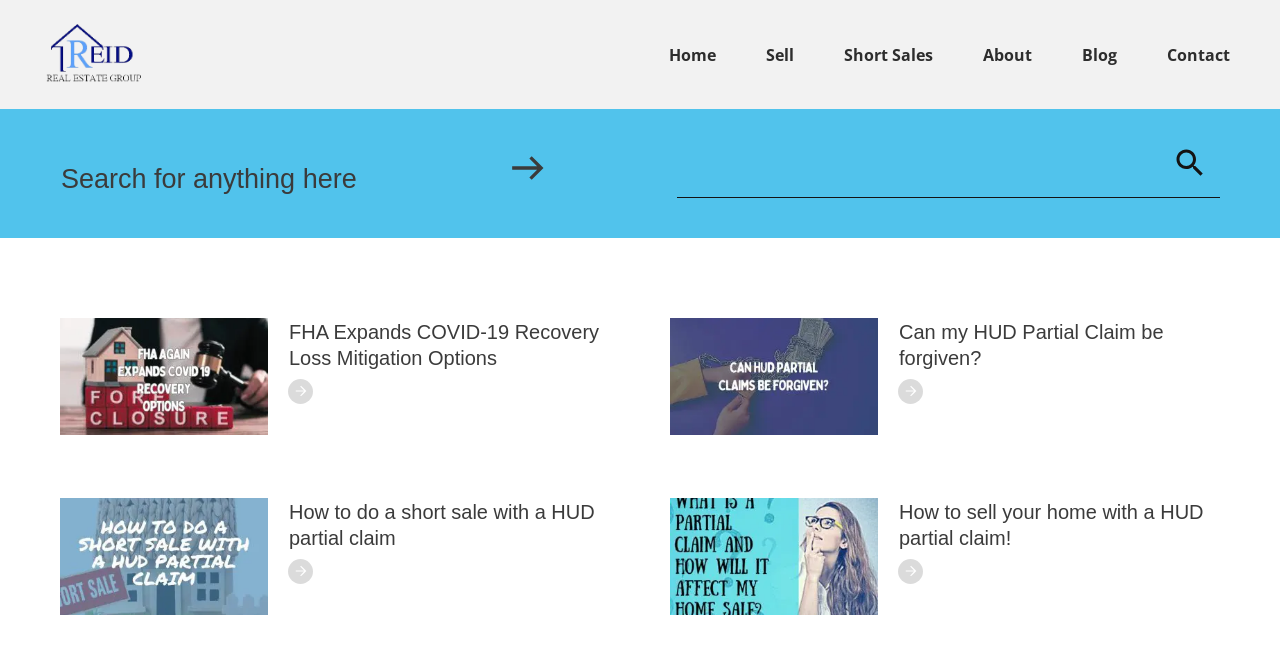Please specify the bounding box coordinates of the region to click in order to perform the following instruction: "Search for anything here".

[0.529, 0.207, 0.953, 0.278]